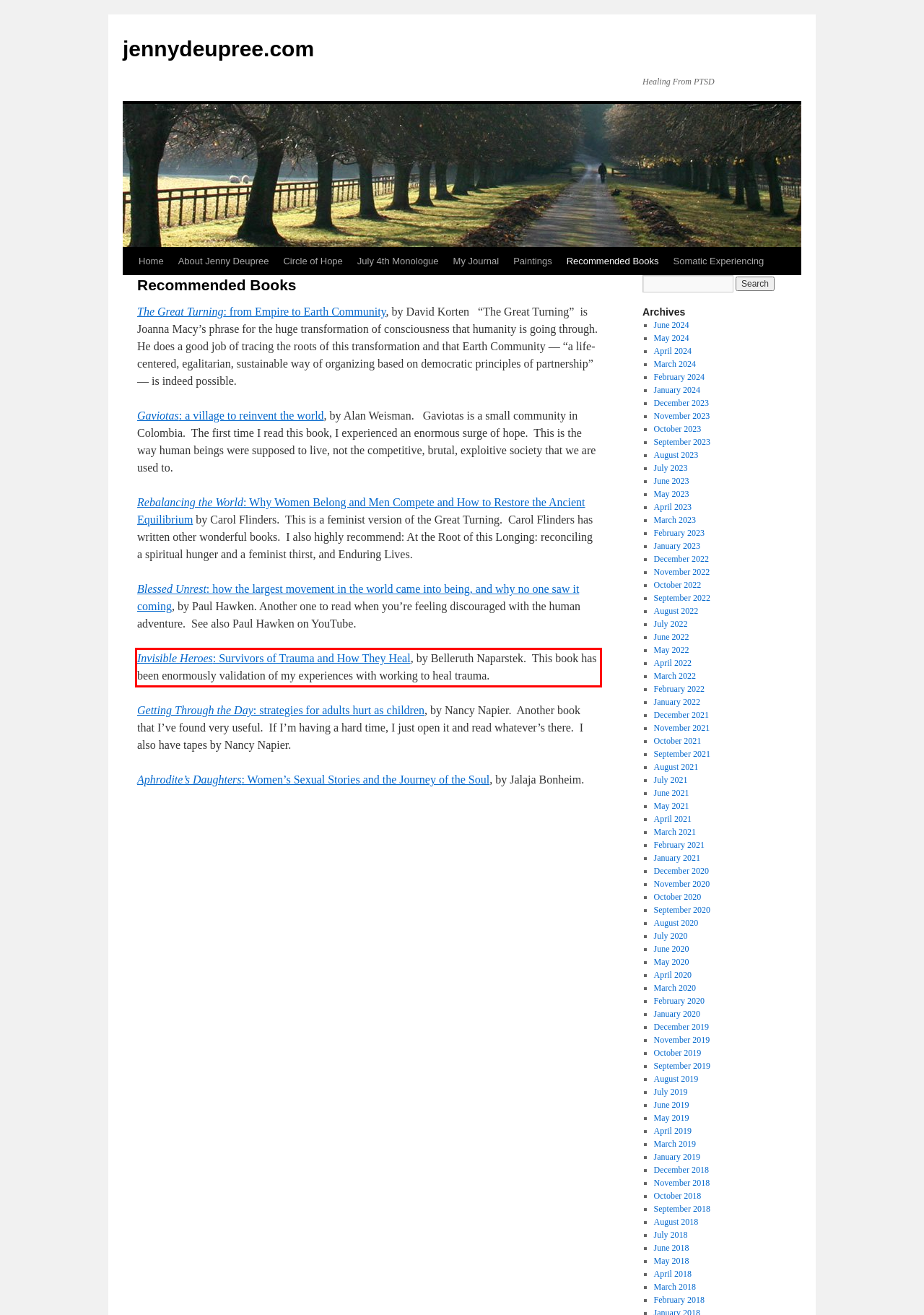Using the provided screenshot, read and generate the text content within the red-bordered area.

Invisible Heroes: Survivors of Trauma and How They Heal, by Belleruth Naparstek. This book has been enormously validation of my experiences with working to heal trauma.